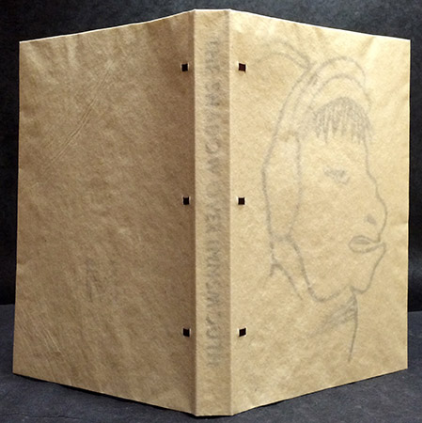Respond to the question with just a single word or phrase: 
How is the book bound?

By hand